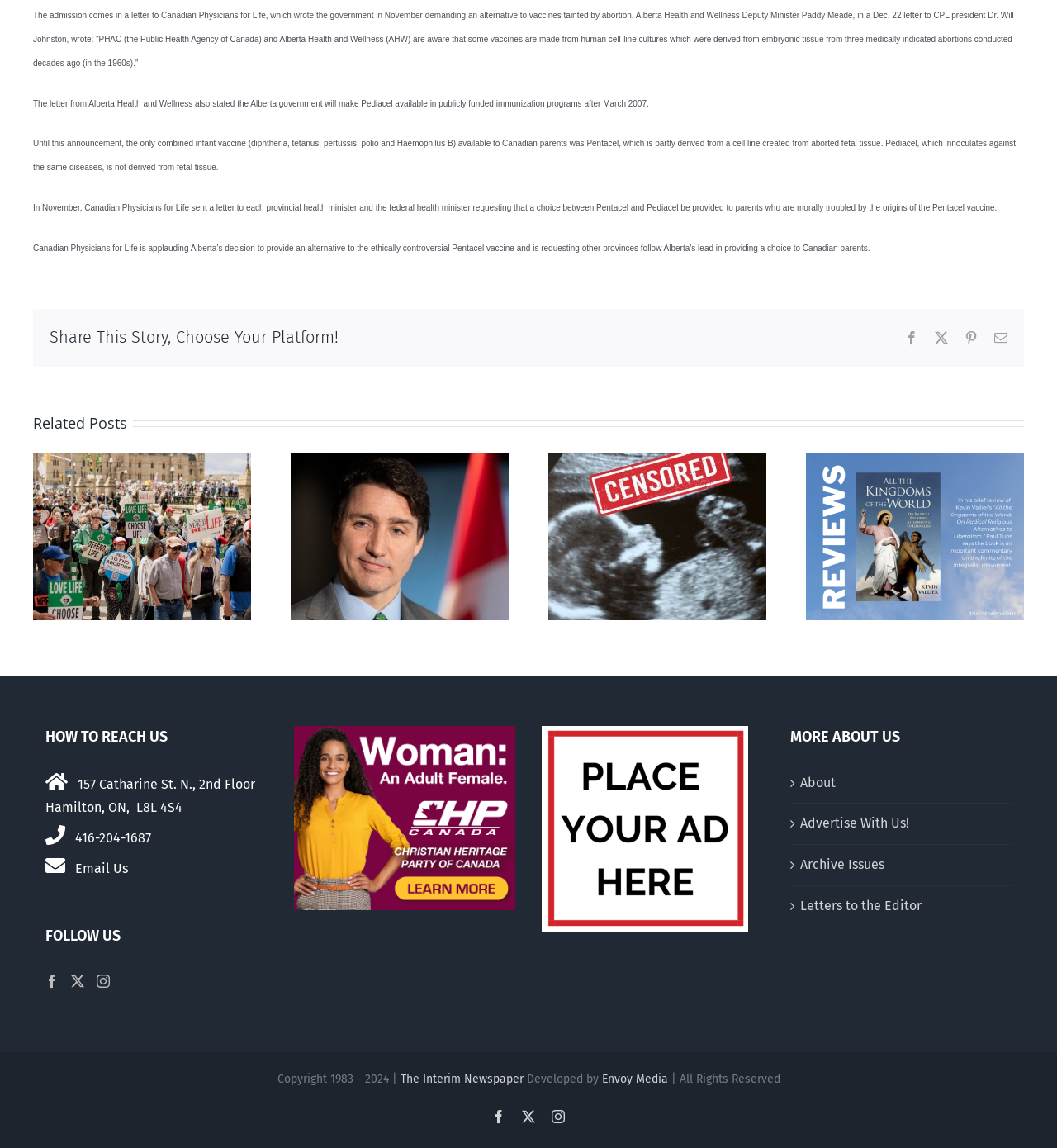Given the element description, predict the bounding box coordinates in the format (top-left x, top-left y, bottom-right x, bottom-right y). Make sure all values are between 0 and 1. Here is the element description: Heaven on Earth?

[0.598, 0.474, 0.721, 0.491]